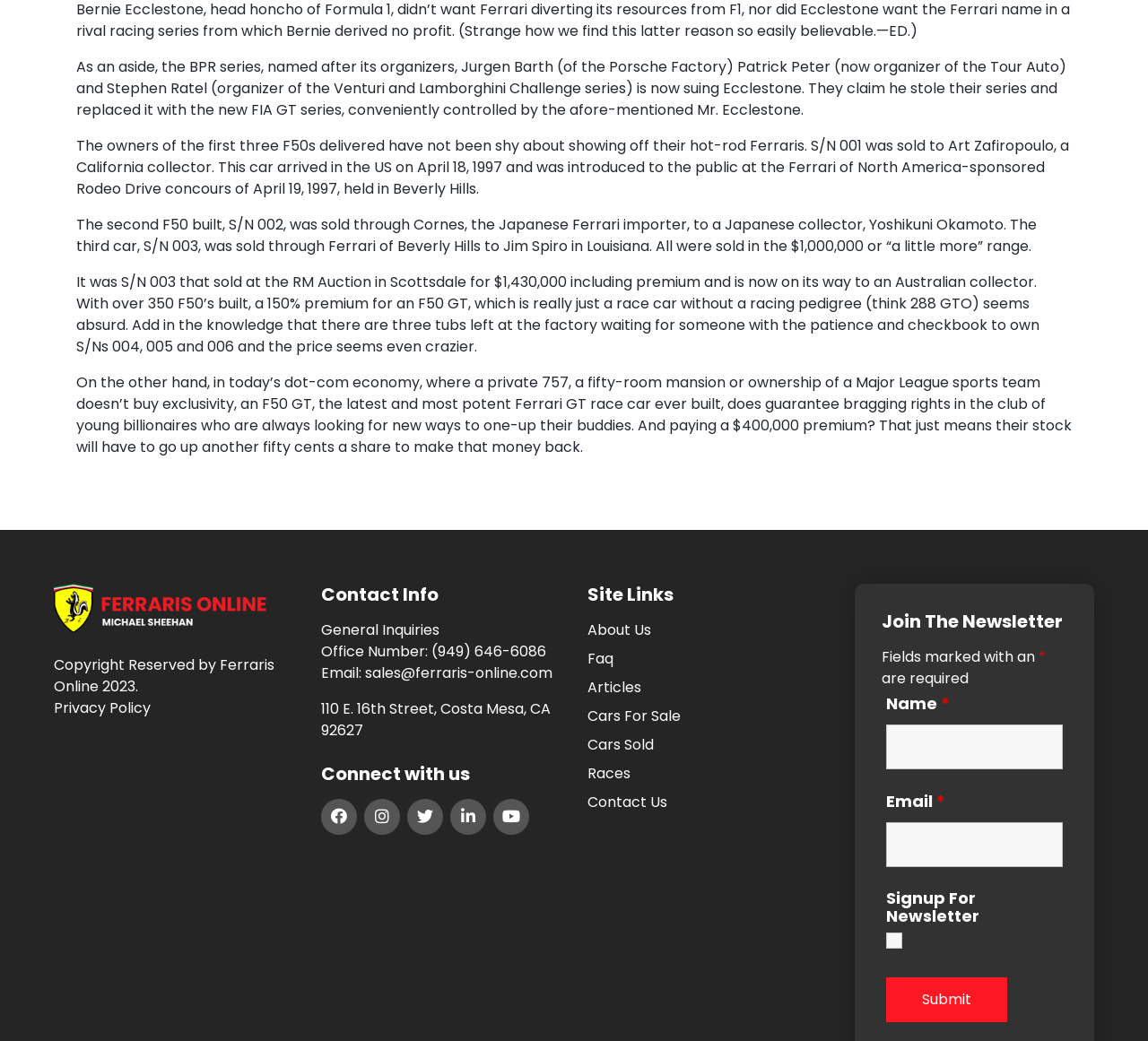Locate the bounding box coordinates for the element described below: "Races". The coordinates must be four float values between 0 and 1, formatted as [left, top, right, bottom].

[0.512, 0.733, 0.549, 0.753]